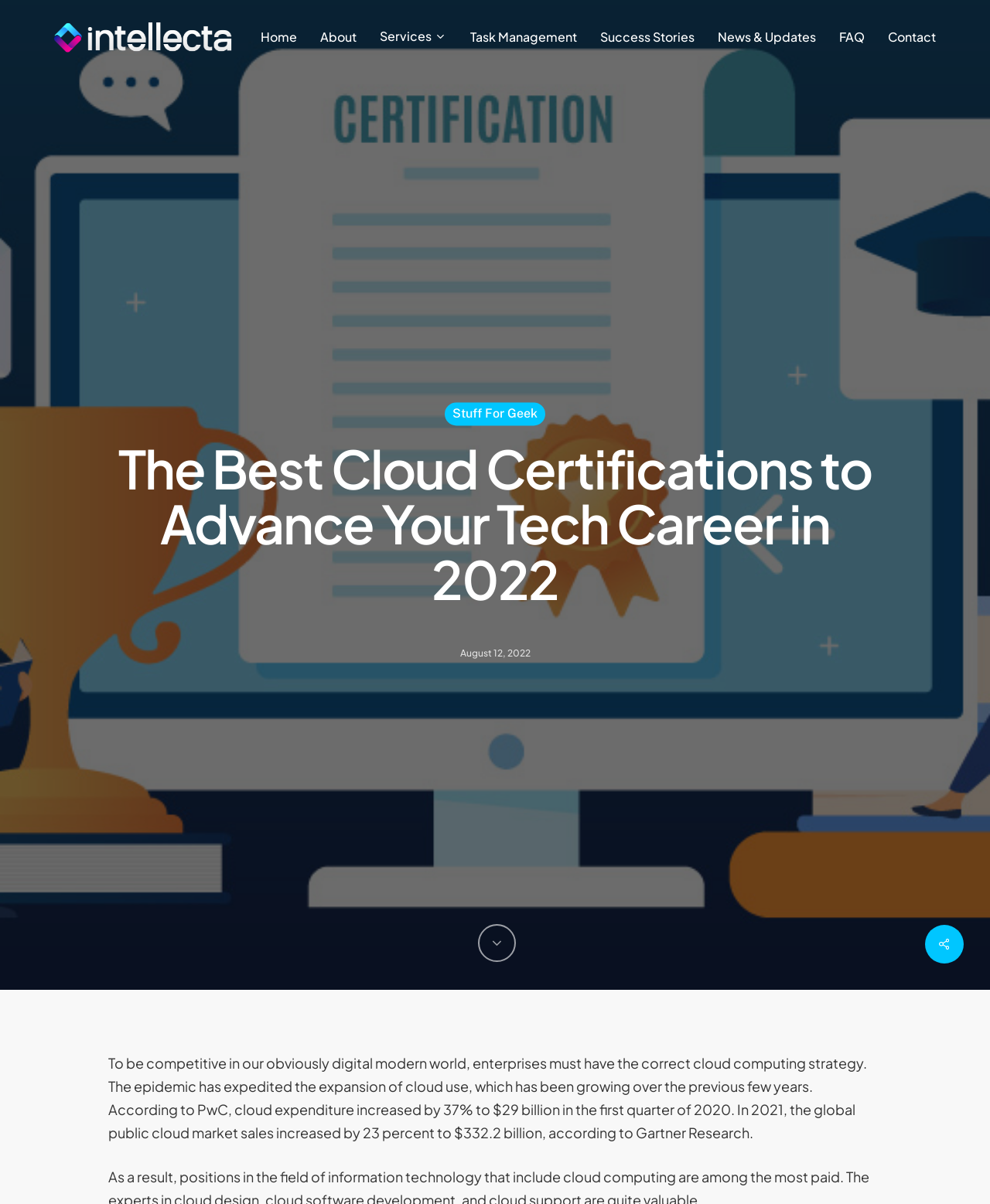Write a detailed summary of the webpage.

The webpage appears to be an article about cloud certifications, with a focus on advancing one's tech career in 2022. At the top left, there is a logo of "intellecta" accompanied by a link to the same. 

To the right of the logo, there is a navigation menu consisting of seven links: "Home", "About", "Services", "Task Management", "Success Stories", "News & Updates", and "FAQ", followed by a "Contact" link. 

Below the navigation menu, there is a prominent heading that reads "The Best Cloud Certifications to Advance Your Tech Career in 2022". 

Underneath the heading, there is a date "August 12, 2022" displayed. 

The main content of the article is presented in a block of text, which discusses the importance of cloud computing strategy for enterprises in the modern digital world. The text cites statistics from PwC and Gartner Research to highlight the growth of cloud expenditure and the global public cloud market sales. 

On the right side of the page, there are two links, one with a share icon and another with a download icon. 

Additionally, there is a link to "Stuff For Geek" located near the top right of the page.